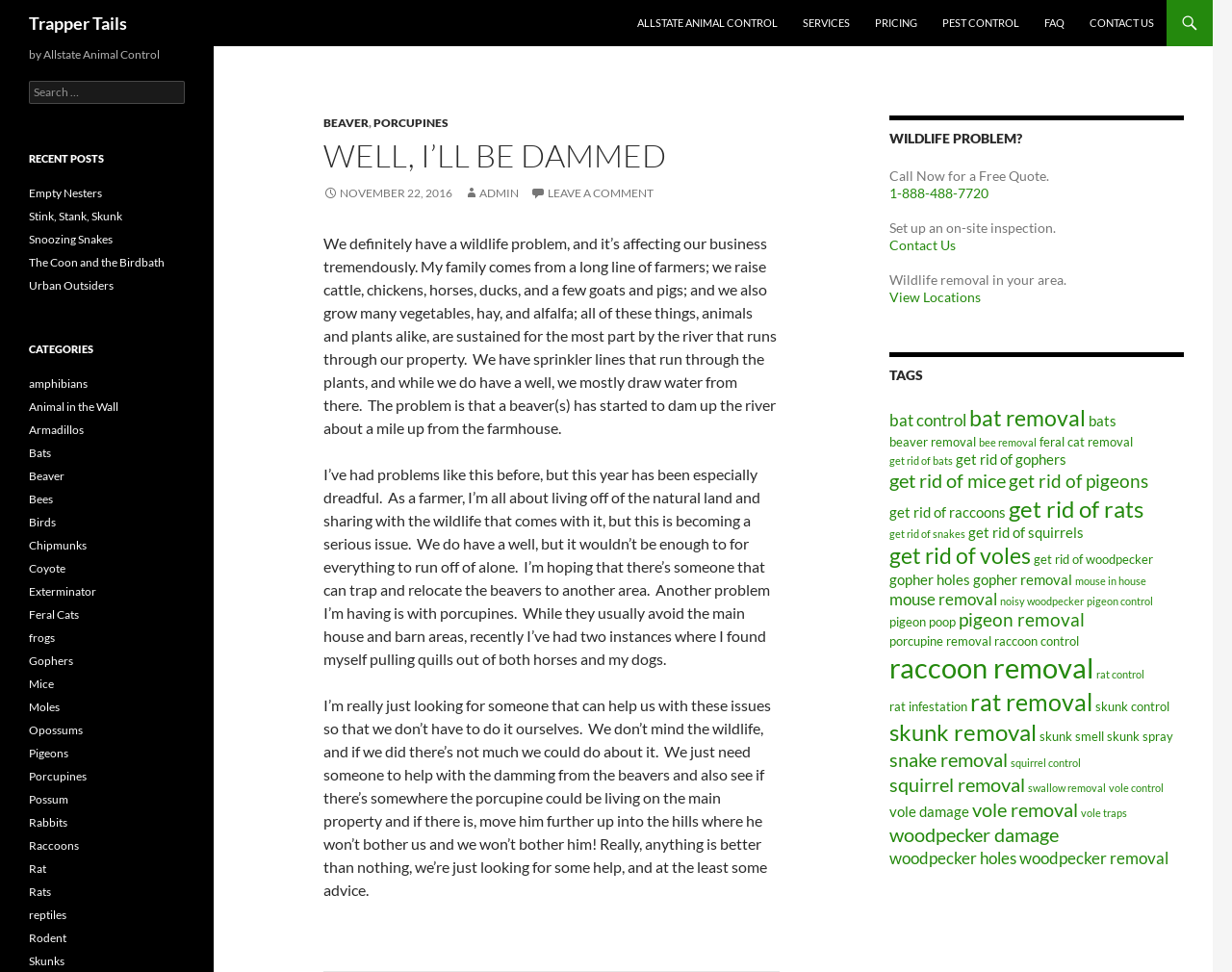Find the bounding box coordinates of the area to click in order to follow the instruction: "Find an installer".

None